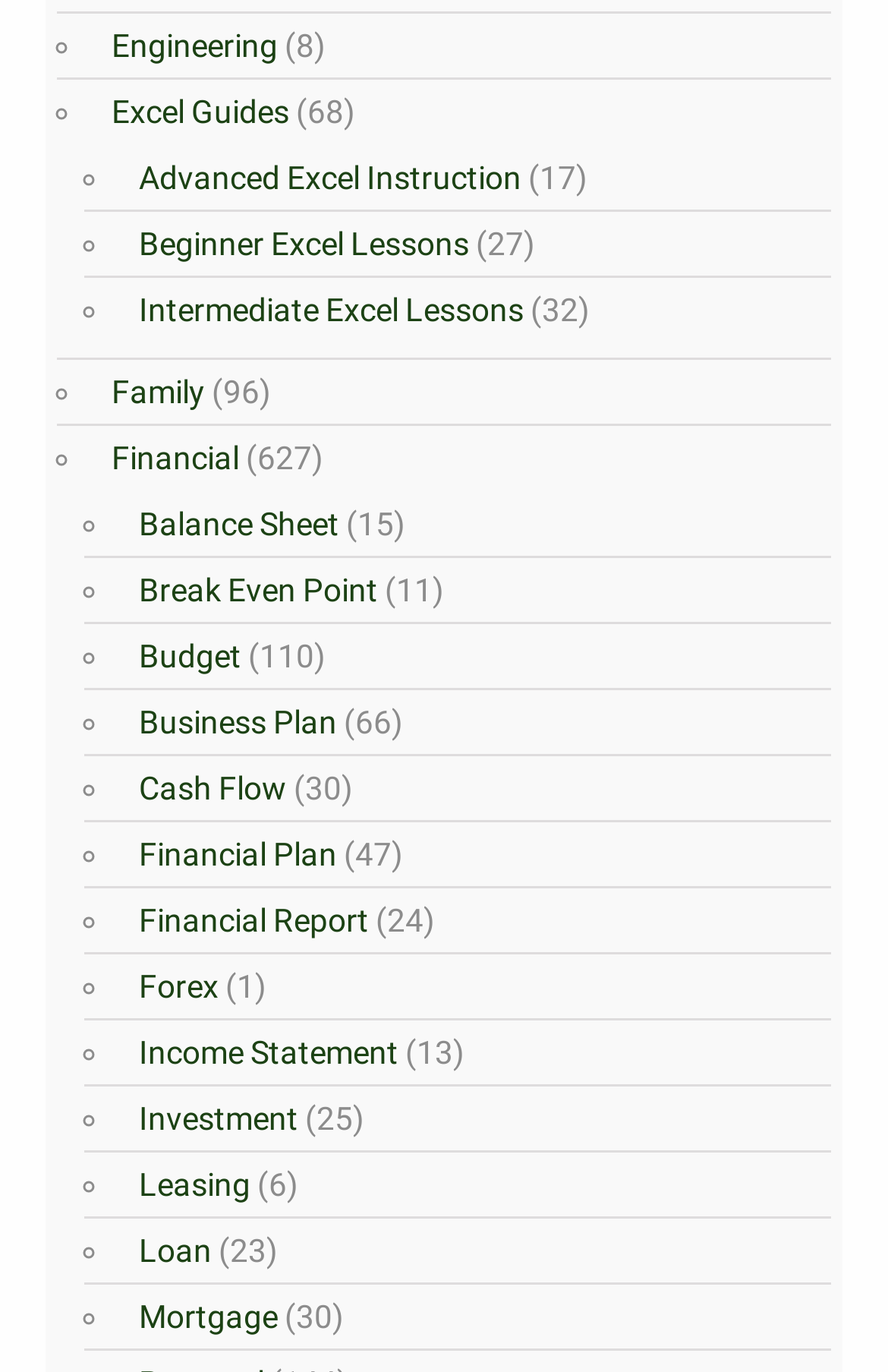Provide the bounding box coordinates of the HTML element described by the text: "Break Even Point". The coordinates should be in the format [left, top, right, bottom] with values between 0 and 1.

[0.144, 0.416, 0.426, 0.443]